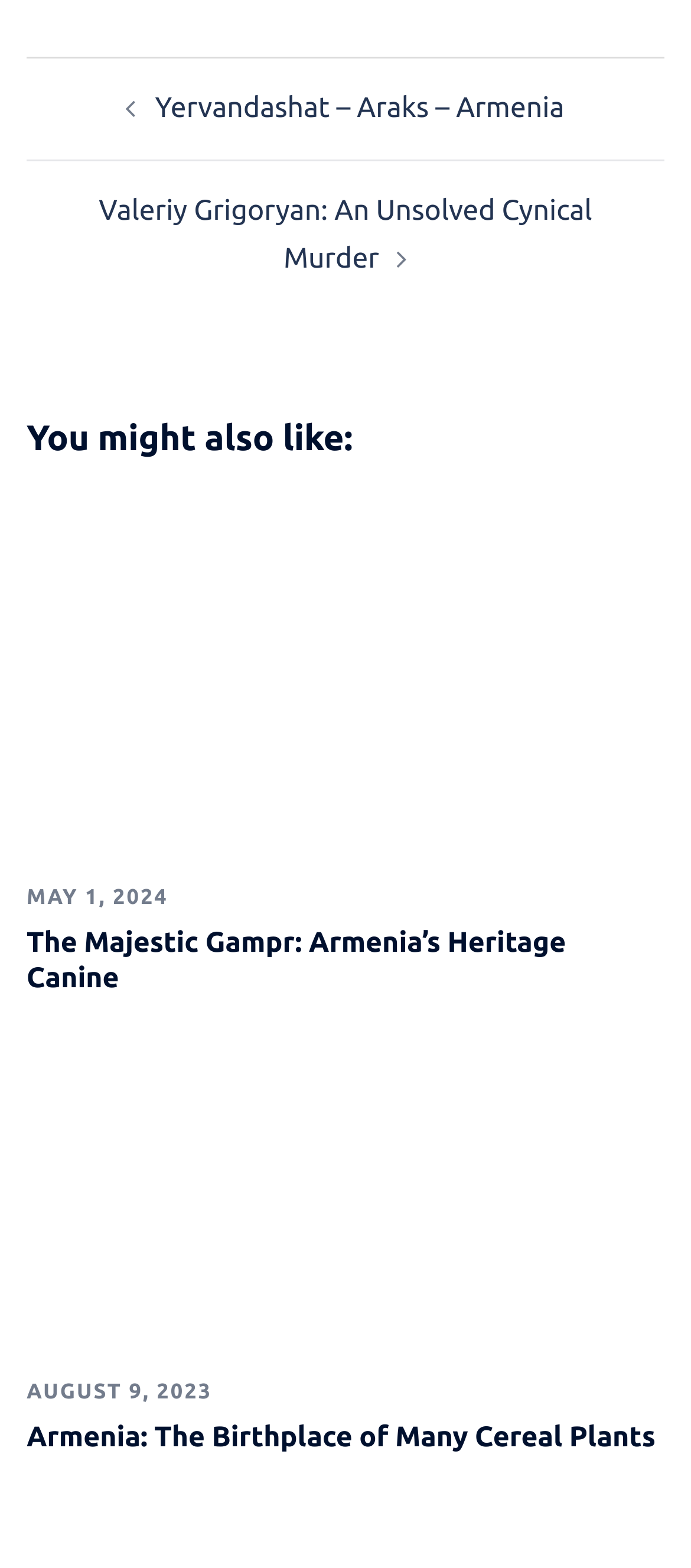Please answer the following question as detailed as possible based on the image: 
What is the date of the second link?

The second link is located below the first link, with a bounding box of [0.038, 0.565, 0.243, 0.58]. The time element with ID 662 is a child of this link, and its OCR text is 'MAY 1, 2024', which is the date of the second link.